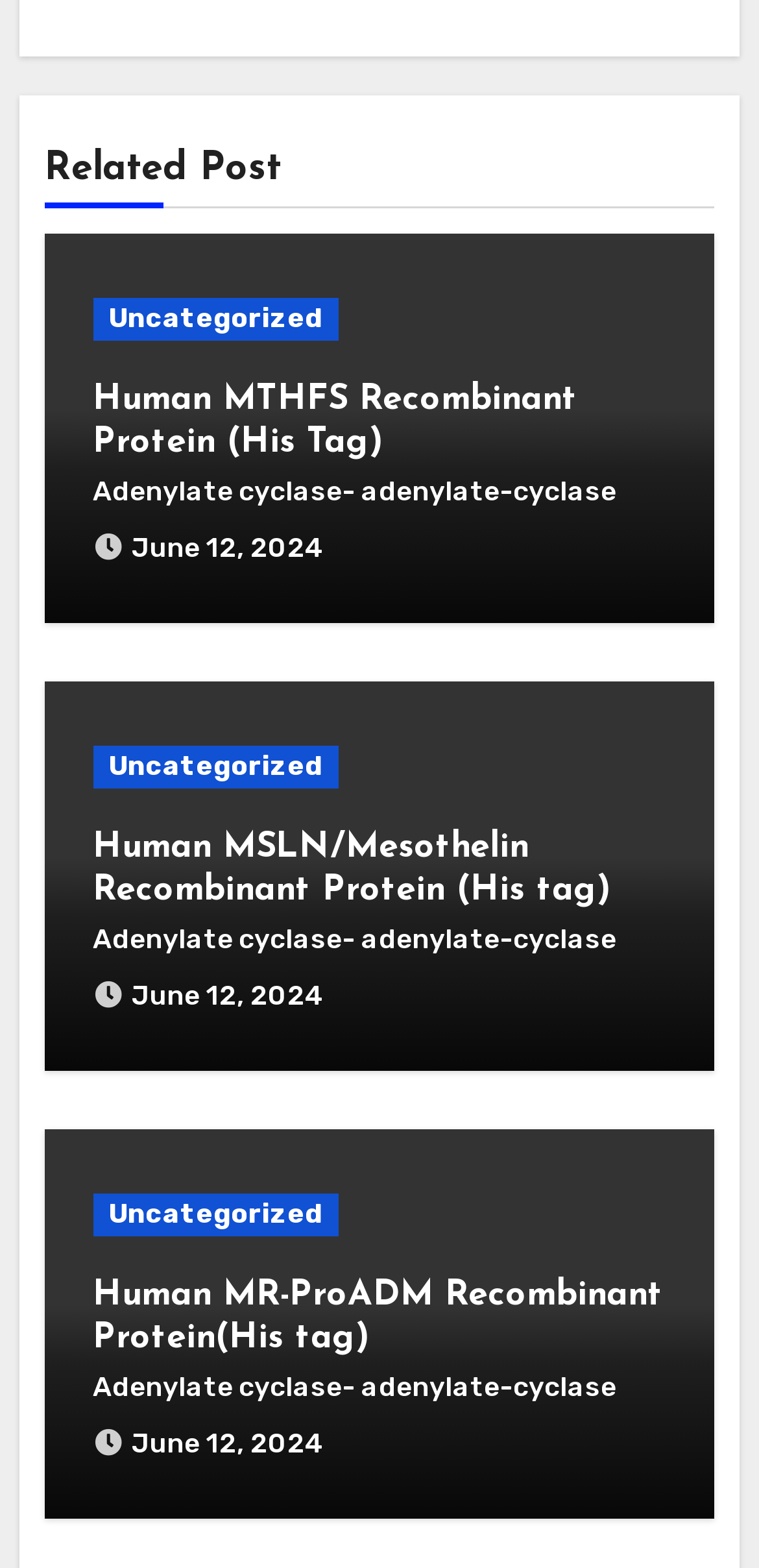Identify the bounding box coordinates of the element that should be clicked to fulfill this task: "View related post". The coordinates should be provided as four float numbers between 0 and 1, i.e., [left, top, right, bottom].

[0.058, 0.085, 0.371, 0.132]